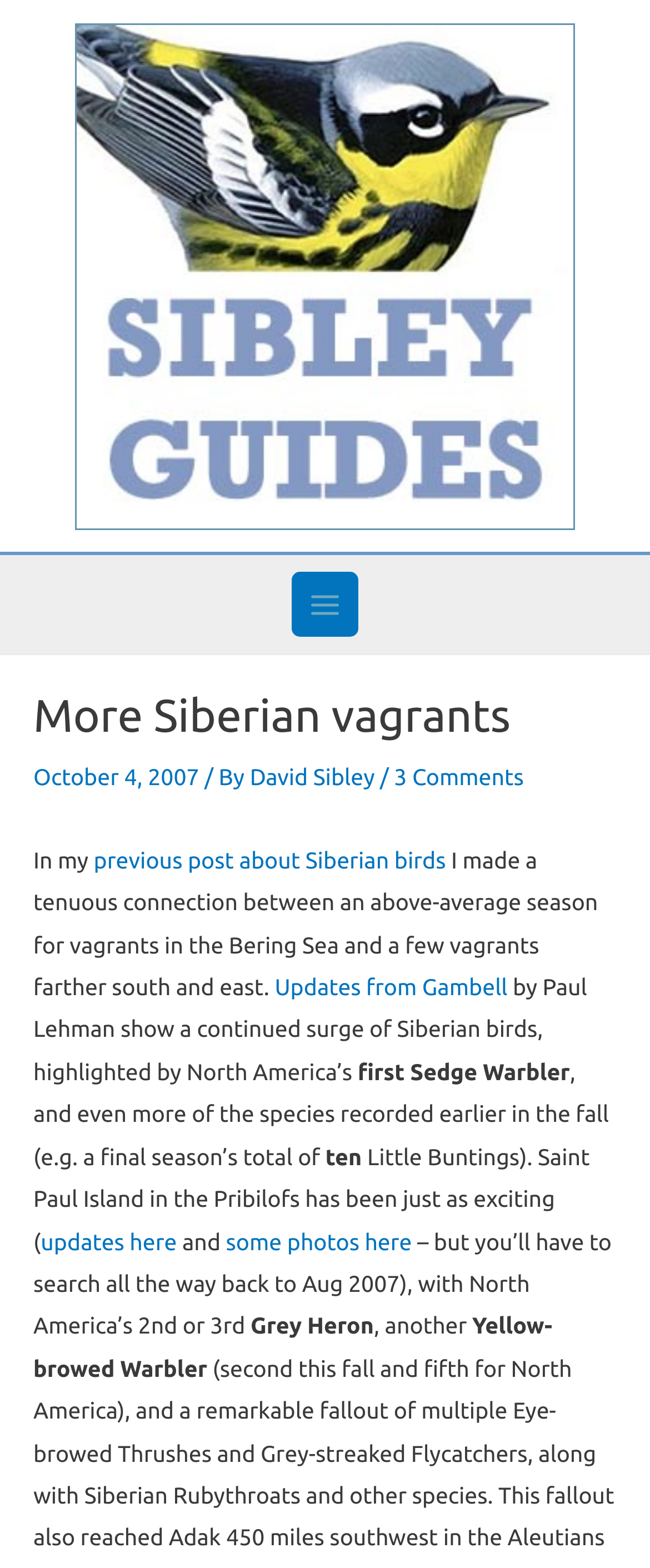Determine the bounding box for the HTML element described here: "previous post about Siberian birds". The coordinates should be given as [left, top, right, bottom] with each number being a float between 0 and 1.

[0.144, 0.54, 0.686, 0.557]